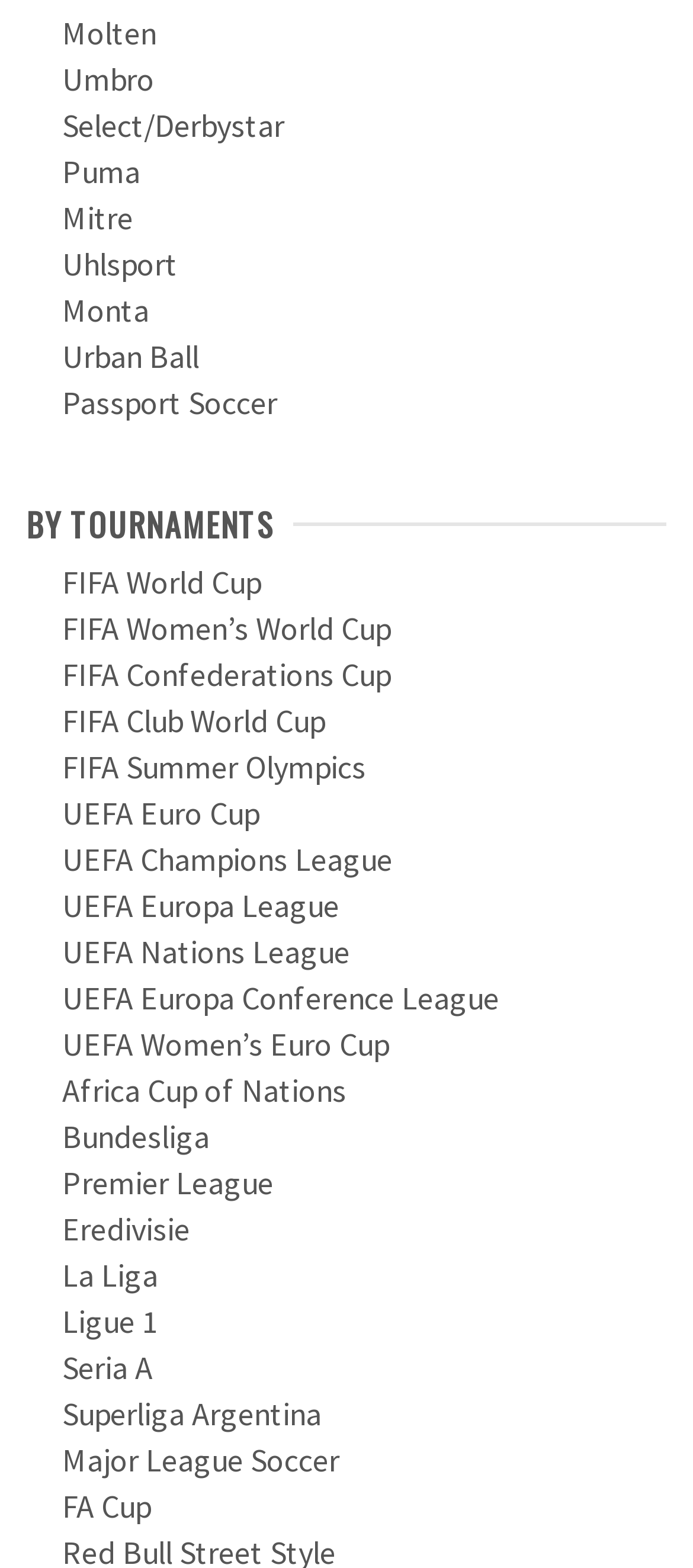Provide the bounding box coordinates, formatted as (top-left x, top-left y, bottom-right x, bottom-right y), with all values being floating point numbers between 0 and 1. Identify the bounding box of the UI element that matches the description: UEFA Nations League

[0.09, 0.594, 0.505, 0.62]